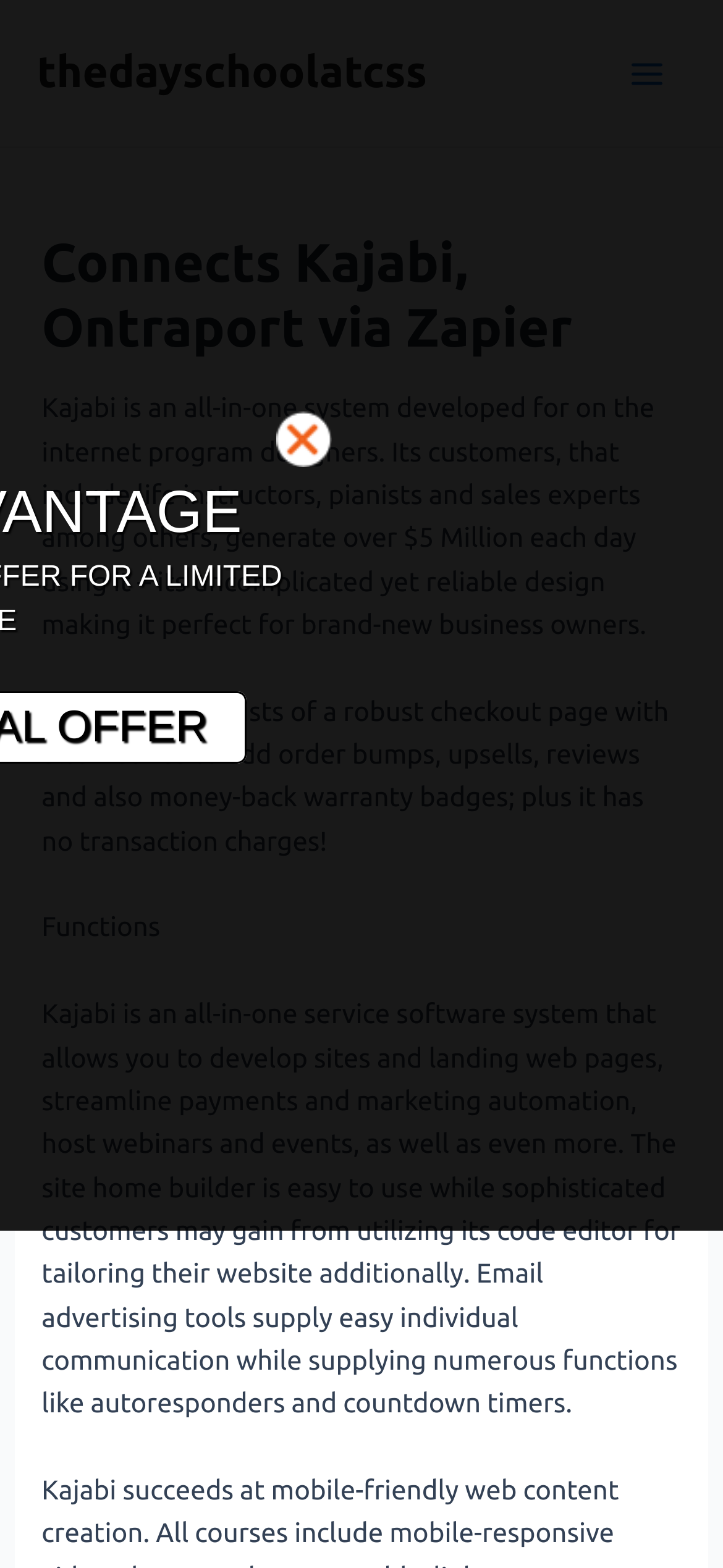Describe all the visual and textual components of the webpage comprehensively.

The webpage is about integrating Kajabi and Ontraport with Zapier. At the top left, there is a link to "thedayschoolatcss". On the top right, there is a main menu button that is not expanded. Next to the main menu button, there is a small image.

Below the main menu button, there is a header section that spans almost the entire width of the page. The header section contains a heading that reads "Connects Kajabi, Ontraport via Zapier". 

Below the header section, there are four blocks of text. The first block of text describes Kajabi as an all-in-one system for online program designers, stating that its customers generate over $5 million daily using it. The second block of text highlights the features of Kajabi's checkout page, including order bumps, upsells, and reviews.

The third block of text is a heading that simply reads "Functions". The fourth block of text is a detailed description of Kajabi's features, including website and landing page building, payment and marketing automation, webinar hosting, and email marketing tools.

On the right side of the page, there is a link, but its text is not specified. Overall, the webpage provides information about Kajabi and Ontraport, and how they can be integrated with Zapier.